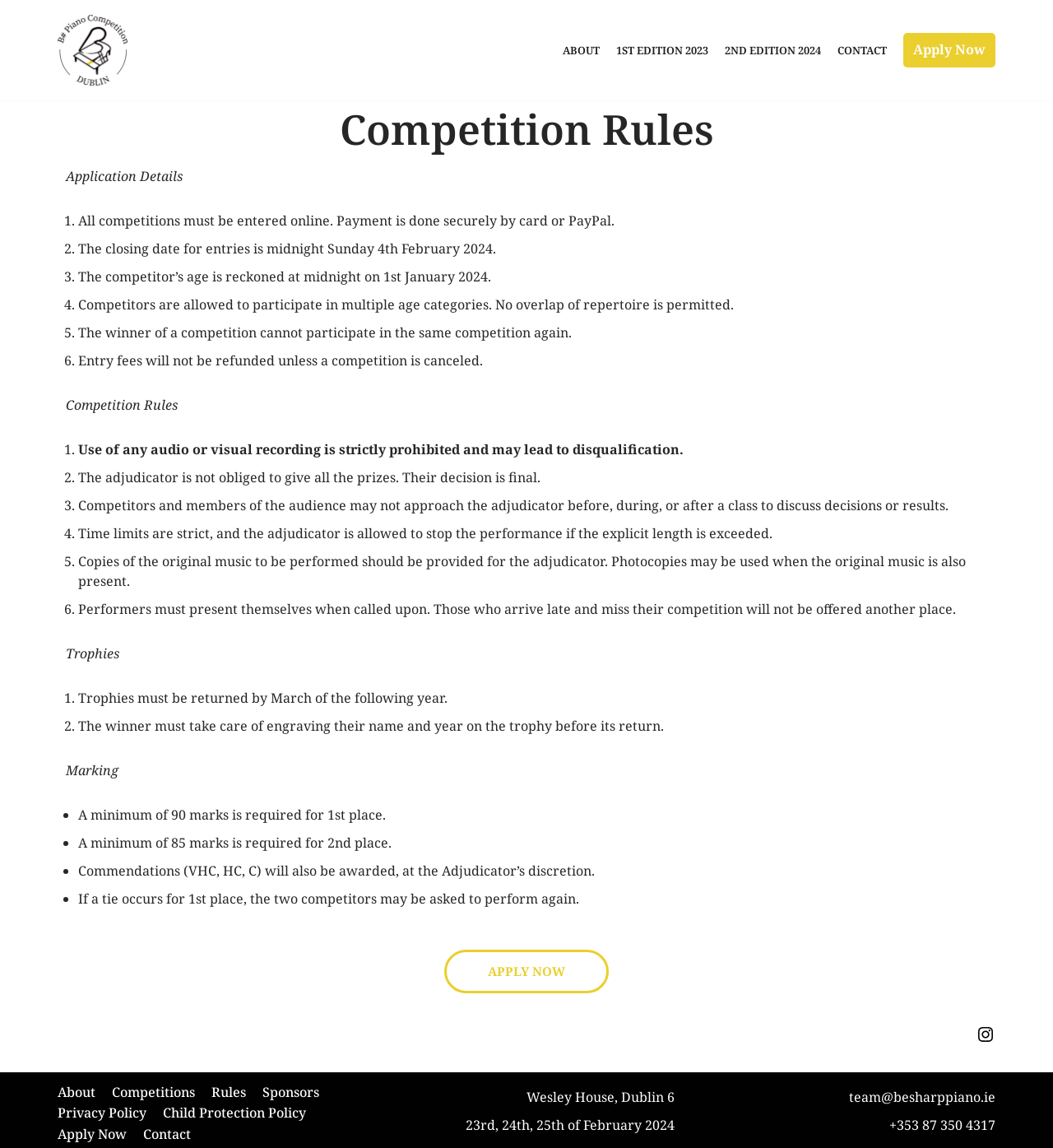Find the bounding box coordinates of the element you need to click on to perform this action: 'View 1ST EDITION 2023'. The coordinates should be represented by four float values between 0 and 1, in the format [left, top, right, bottom].

[0.585, 0.035, 0.673, 0.053]